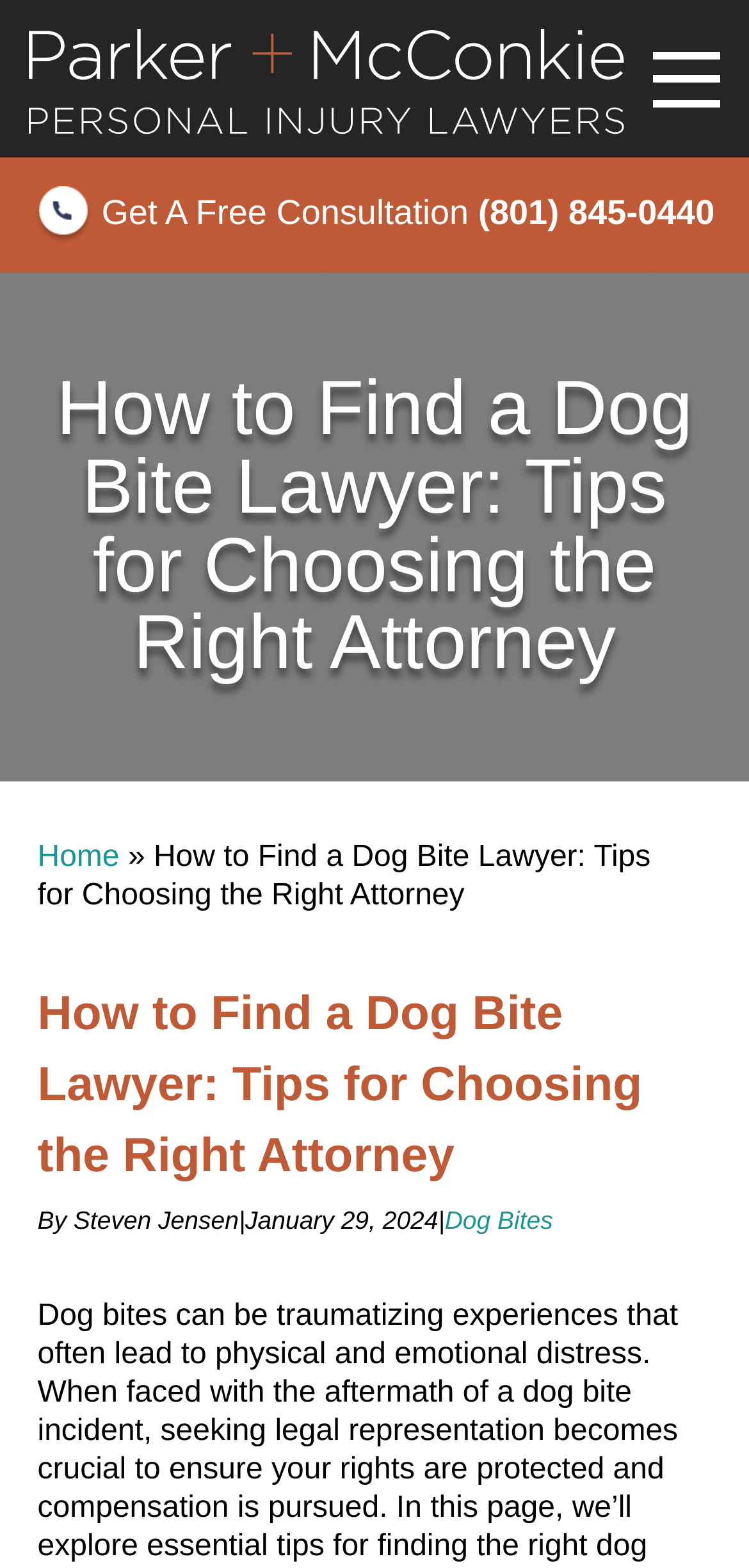What is the topic of the related link?
Examine the webpage screenshot and provide an in-depth answer to the question.

I found the topic by looking at the link that says 'Dog Bites' which is located below the article's main content.